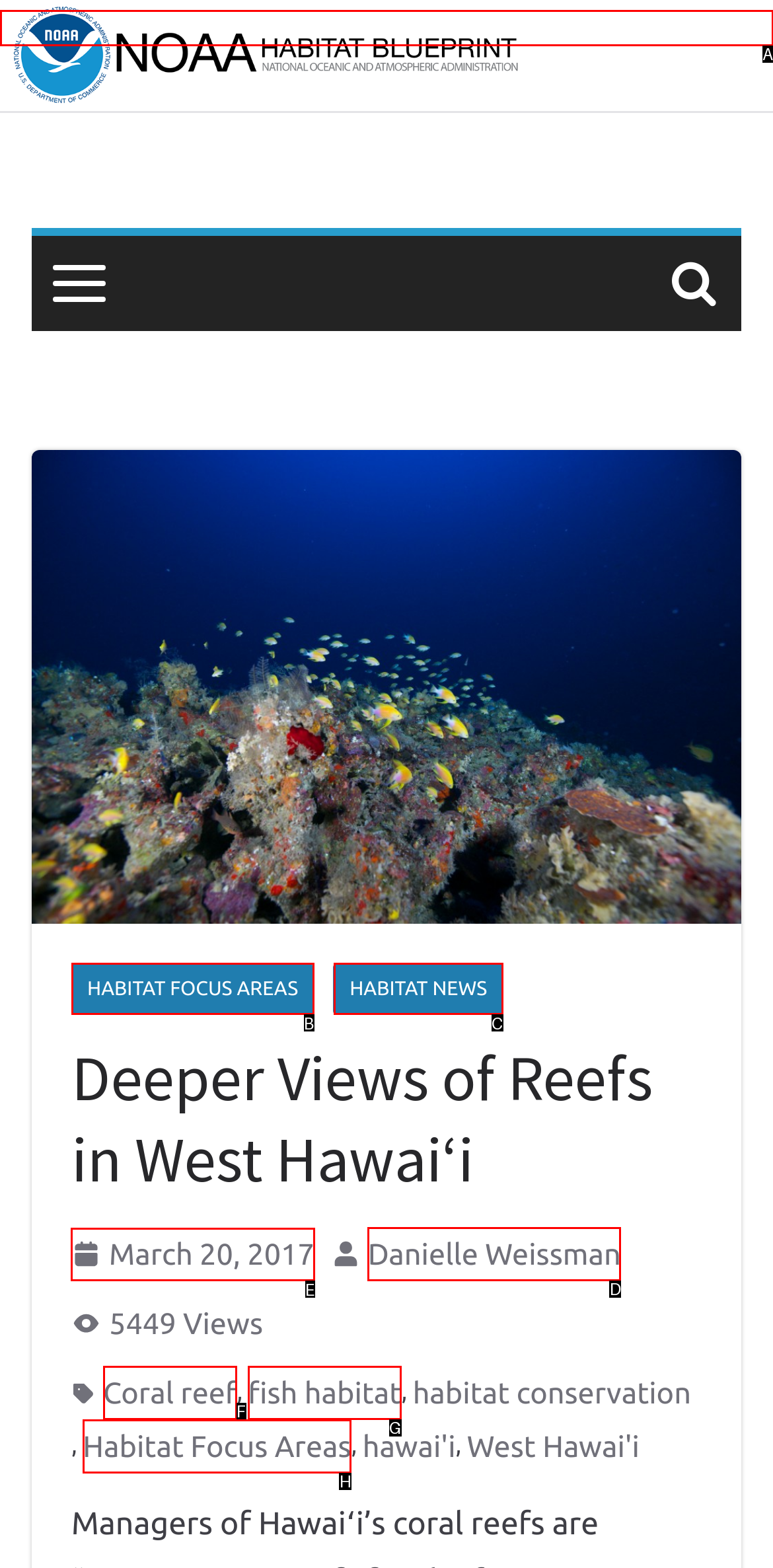Choose the letter of the option you need to click to Read news from March 20, 2017. Answer with the letter only.

E